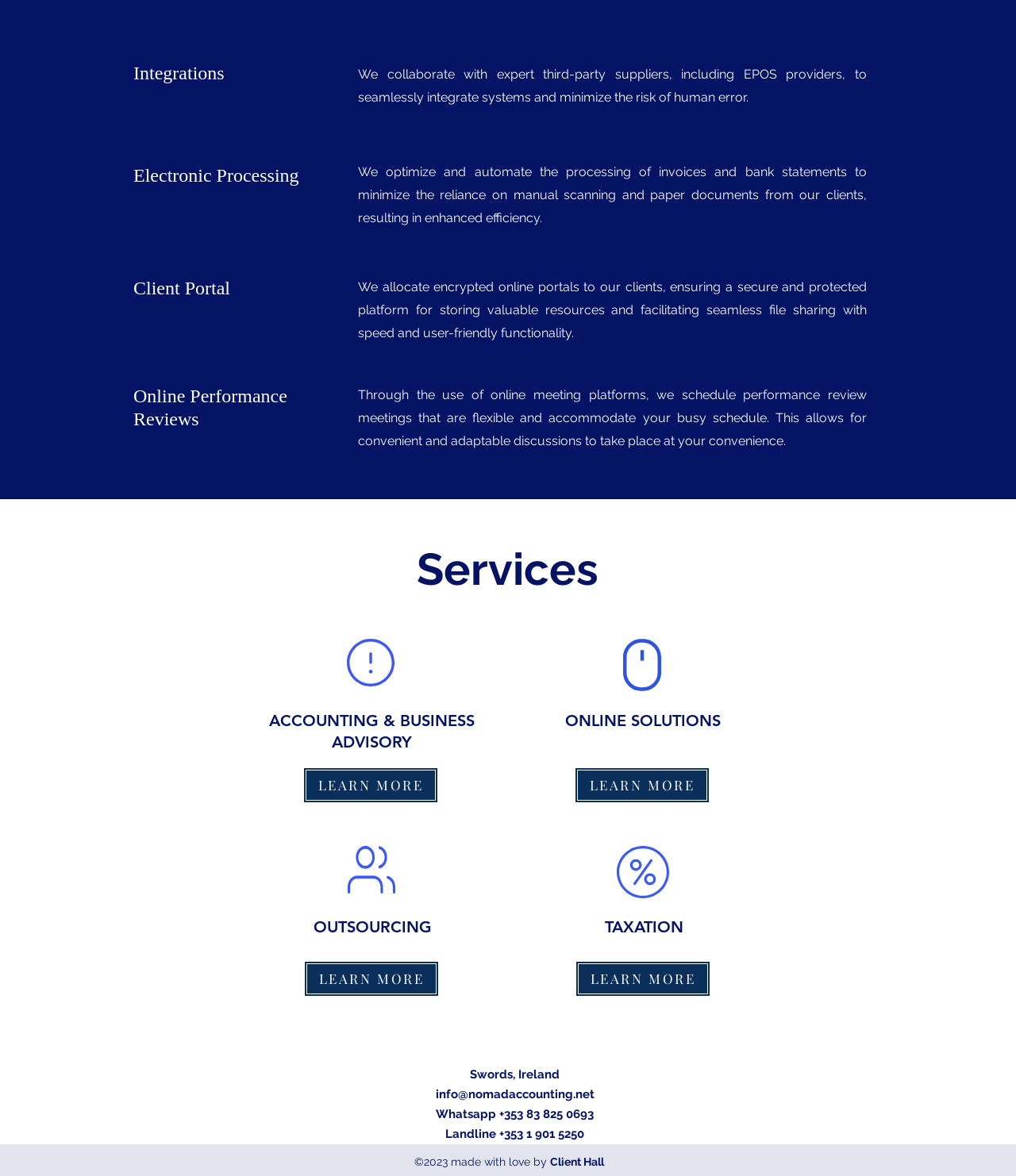Given the element description LEARN MORE, identify the bounding box coordinates for the UI element on the webpage screenshot. The format should be (top-left x, top-left y, bottom-right x, bottom-right y), with values between 0 and 1.

[0.298, 0.652, 0.431, 0.683]